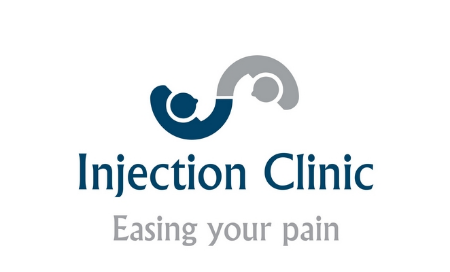Describe all the important aspects and details of the image.

The image features the logo of "Injection Clinic," prominently displaying the clinic's name in a clean and modern typeface. The logo is accompanied by the tagline "Easing your pain," which emphasizes the clinic's commitment to providing relief to patients suffering from pain. The design includes a stylized graphic element that creatively symbolizes care and healing. The color scheme combines dark blue and gray tones, imparting a professional and calming appearance, suitable for a healthcare setting focused on pain management and treatment.